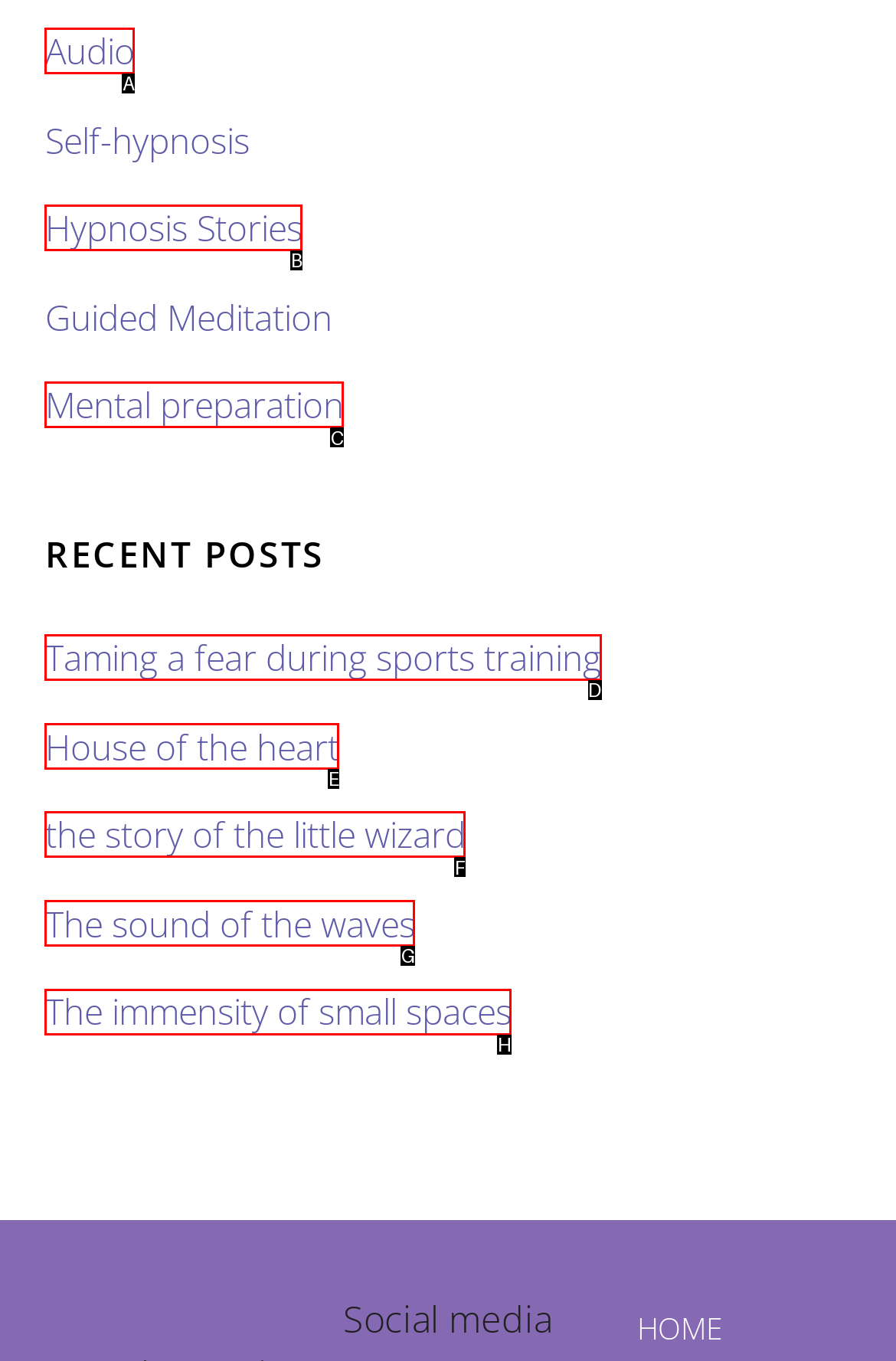To complete the task: Read recent post 'Taming a fear during sports training', select the appropriate UI element to click. Respond with the letter of the correct option from the given choices.

D